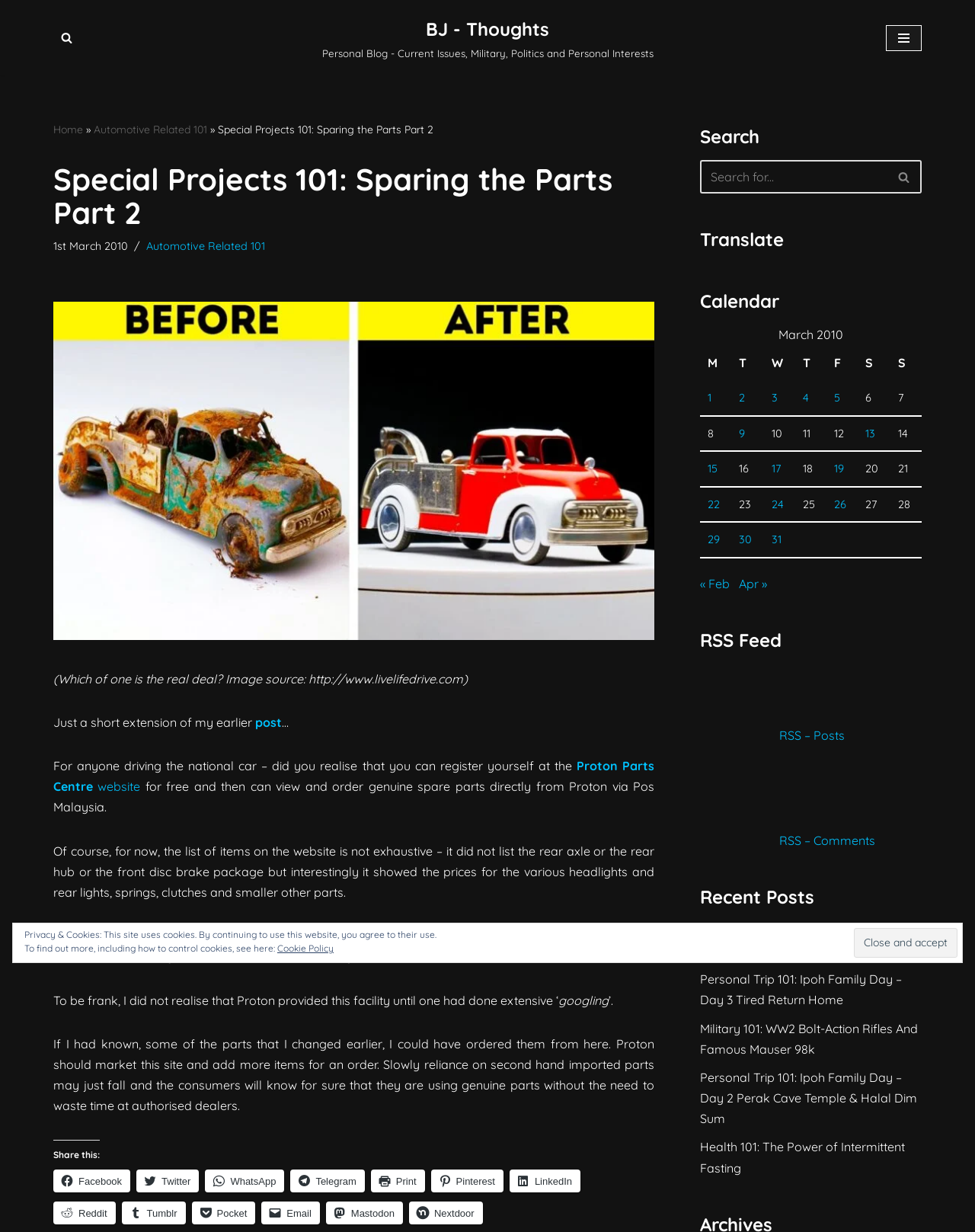Pinpoint the bounding box coordinates of the clickable area needed to execute the instruction: "Share on Facebook". The coordinates should be specified as four float numbers between 0 and 1, i.e., [left, top, right, bottom].

[0.055, 0.949, 0.134, 0.968]